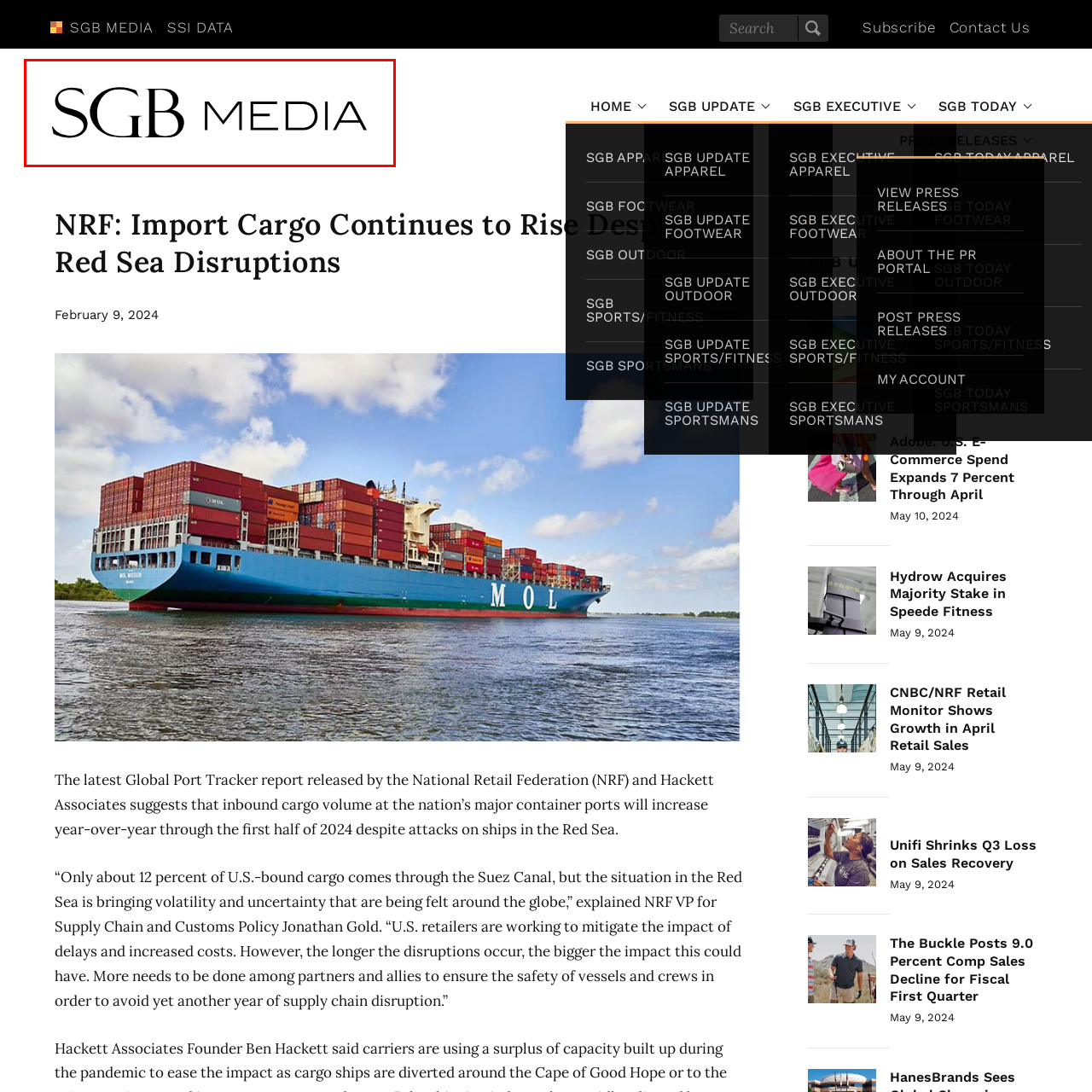Detail the features and components of the image inside the red outline.

The image features the logo of "SGB Media," displayed prominently in a sleek and modern typeface. The design emphasizes professionalism and clarity, with "SGB" in bold, stylized font, while "MEDIA" is elegantly presented alongside it. This logo represents SGB Media's commitment to delivering relevant news and insights, particularly in the retail and supply chain sectors. The visual identity reflects its focus on engaging and informing its audience about industry trends and updates.